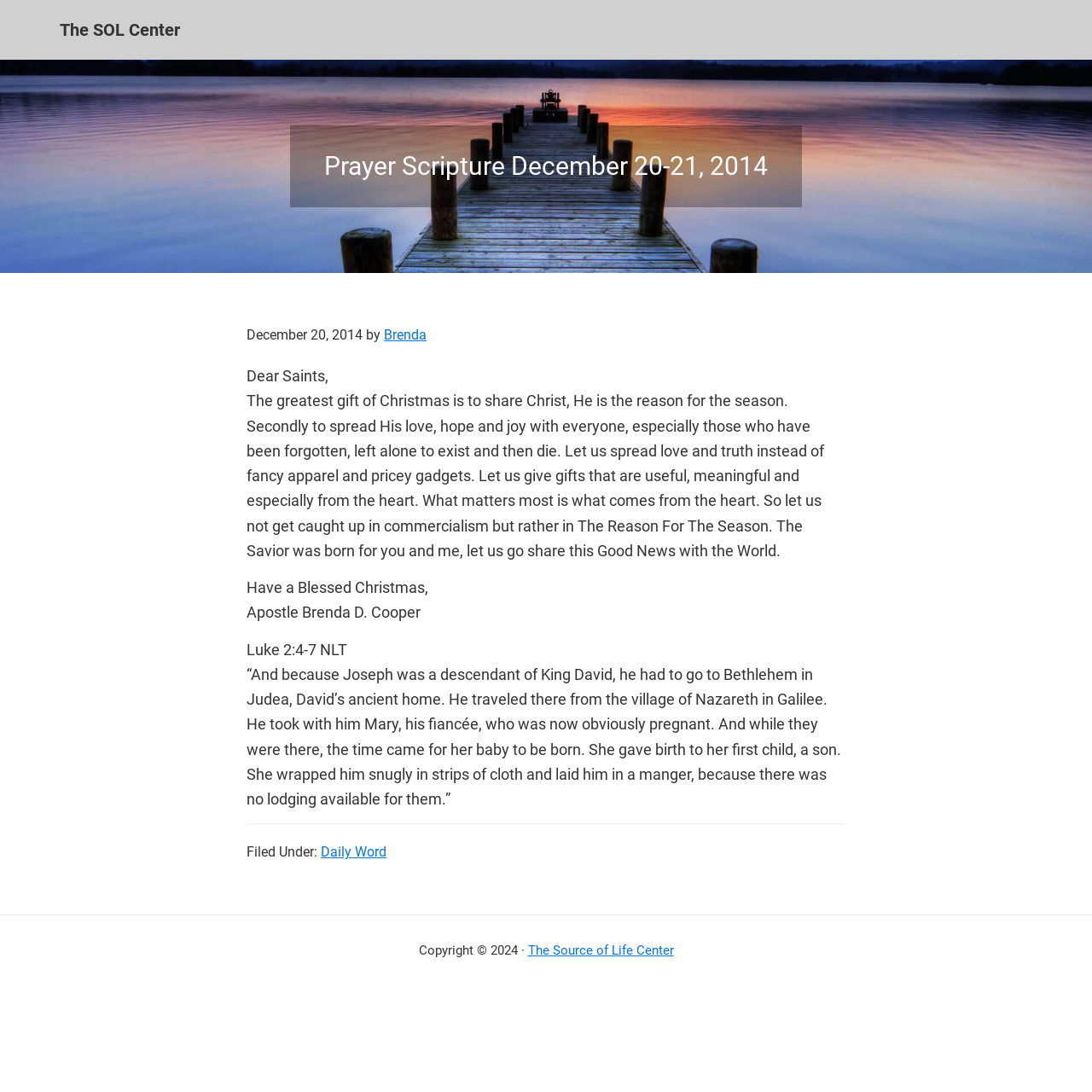What is the biblical reference mentioned in the prayer scripture?
Using the visual information, respond with a single word or phrase.

Luke 2:4-7 NLT